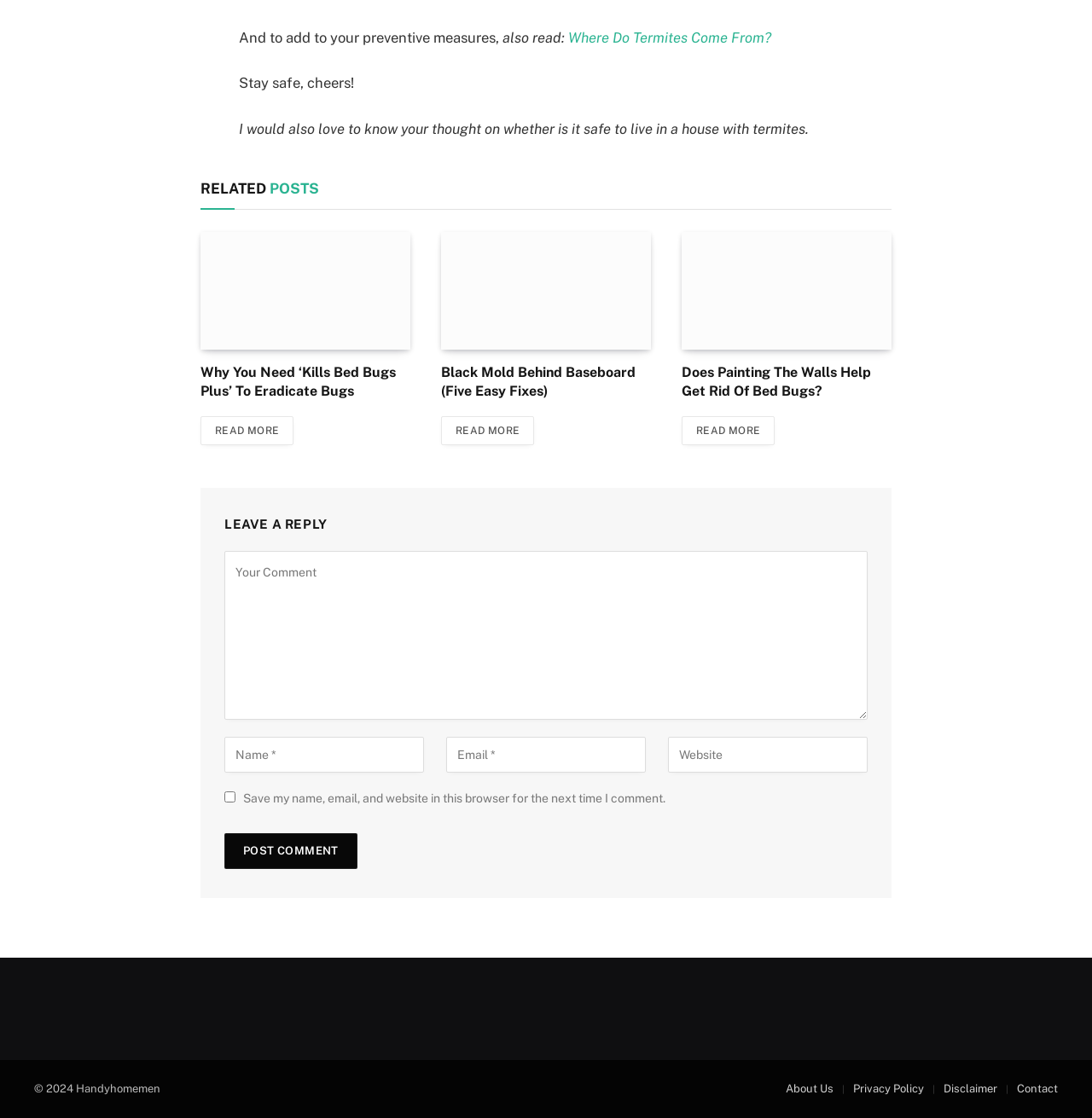Give a one-word or short phrase answer to this question: 
What is the purpose of the textboxes at the bottom of the page?

Leave a comment